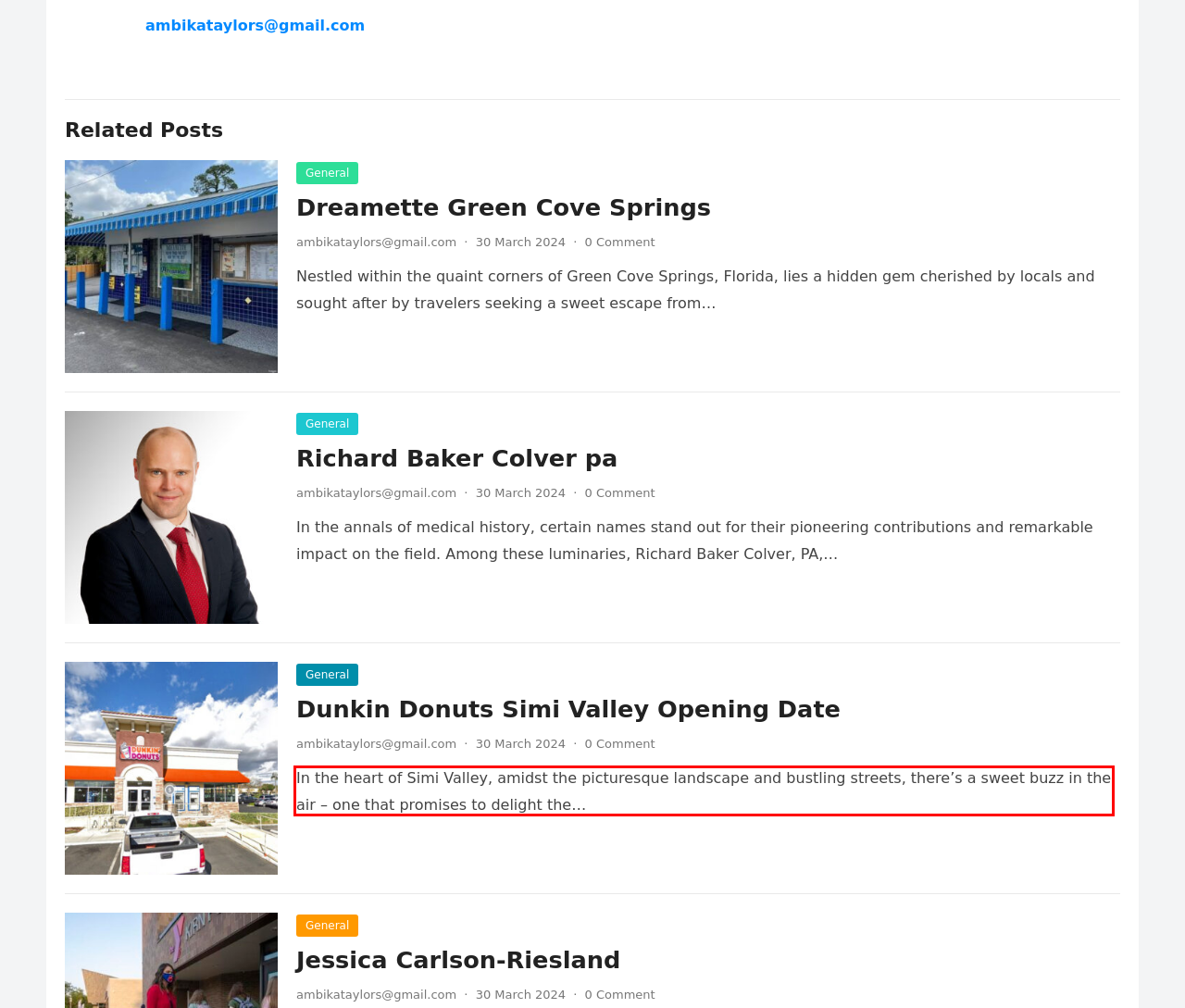Please use OCR to extract the text content from the red bounding box in the provided webpage screenshot.

In the heart of Simi Valley, amidst the picturesque landscape and bustling streets, there’s a sweet buzz in the air – one that promises to delight the…